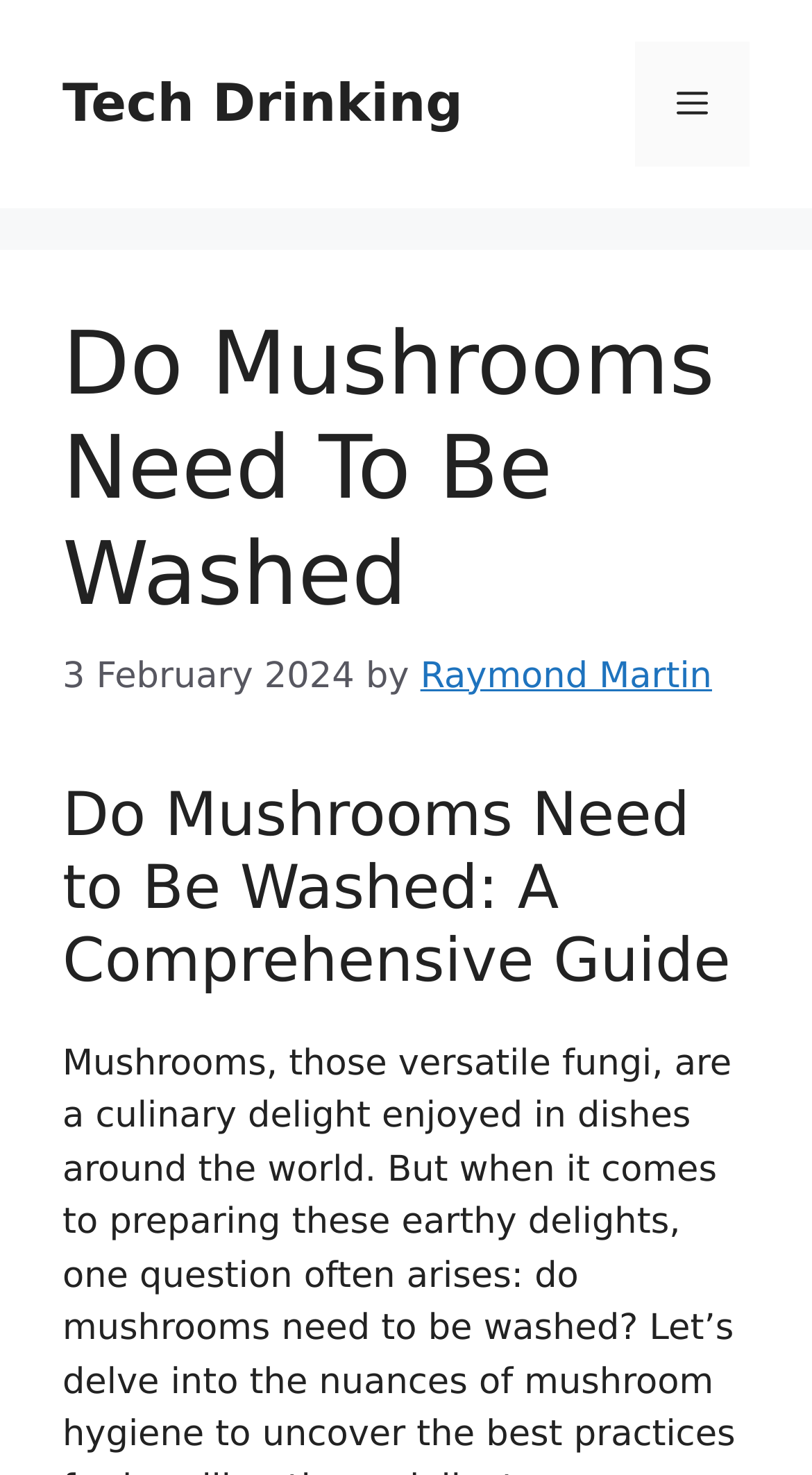Given the description: "Marketing", determine the bounding box coordinates of the UI element. The coordinates should be formatted as four float numbers between 0 and 1, [left, top, right, bottom].

None